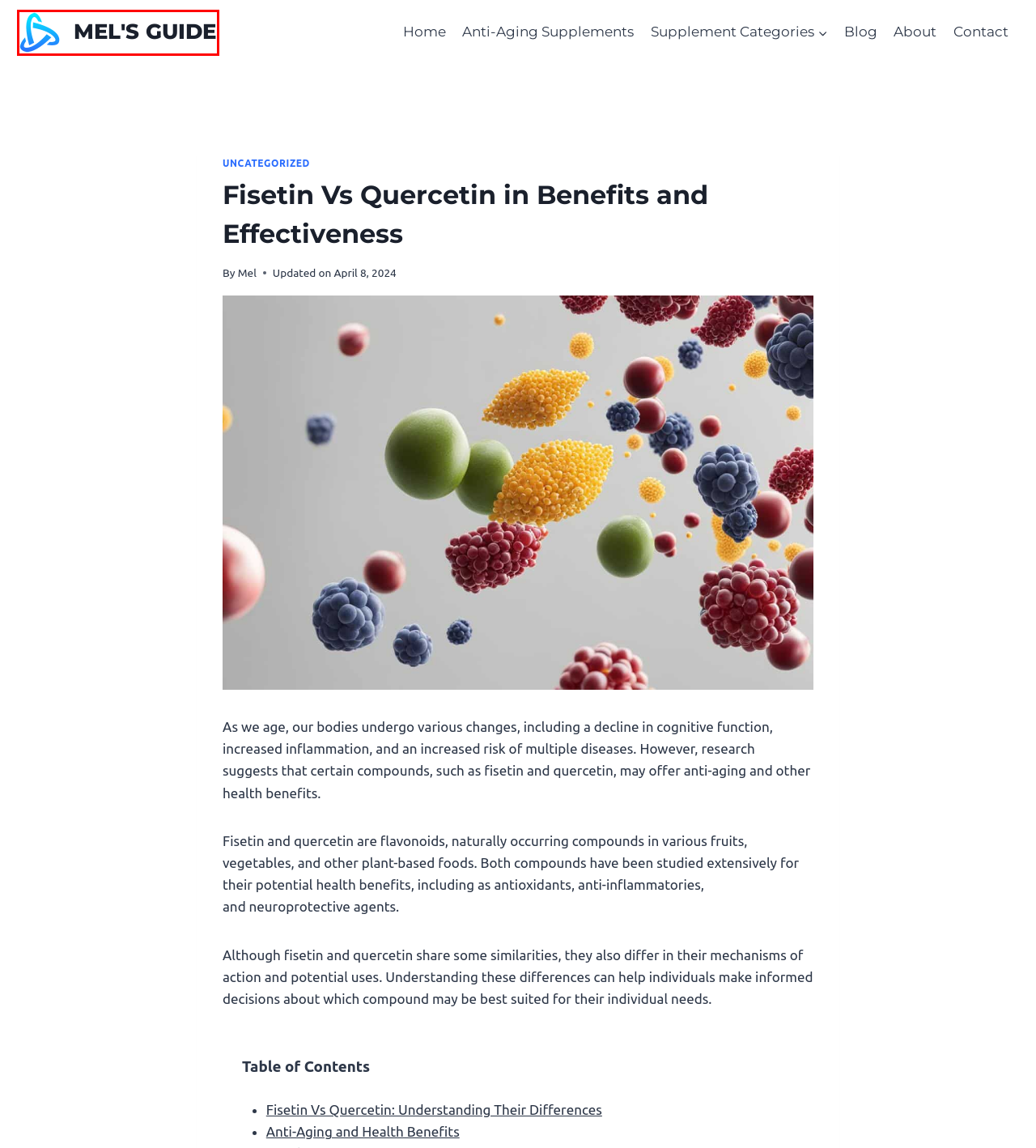You have a screenshot of a webpage with a red rectangle bounding box around a UI element. Choose the best description that matches the new page after clicking the element within the bounding box. The candidate descriptions are:
A. Pterostilbene vs Resveratrol, What's Better?
B. Home - Mel's Guide
C. Boost Performance with Muscle Carnosine Levels
D. Blog - Mel's Guide
E. About - Mel's Guide
F. Anti-Aging Supplements - Mel's Guide
G. Contact - Mel's Guide
H. Uncategorized - Mel's Guide

B